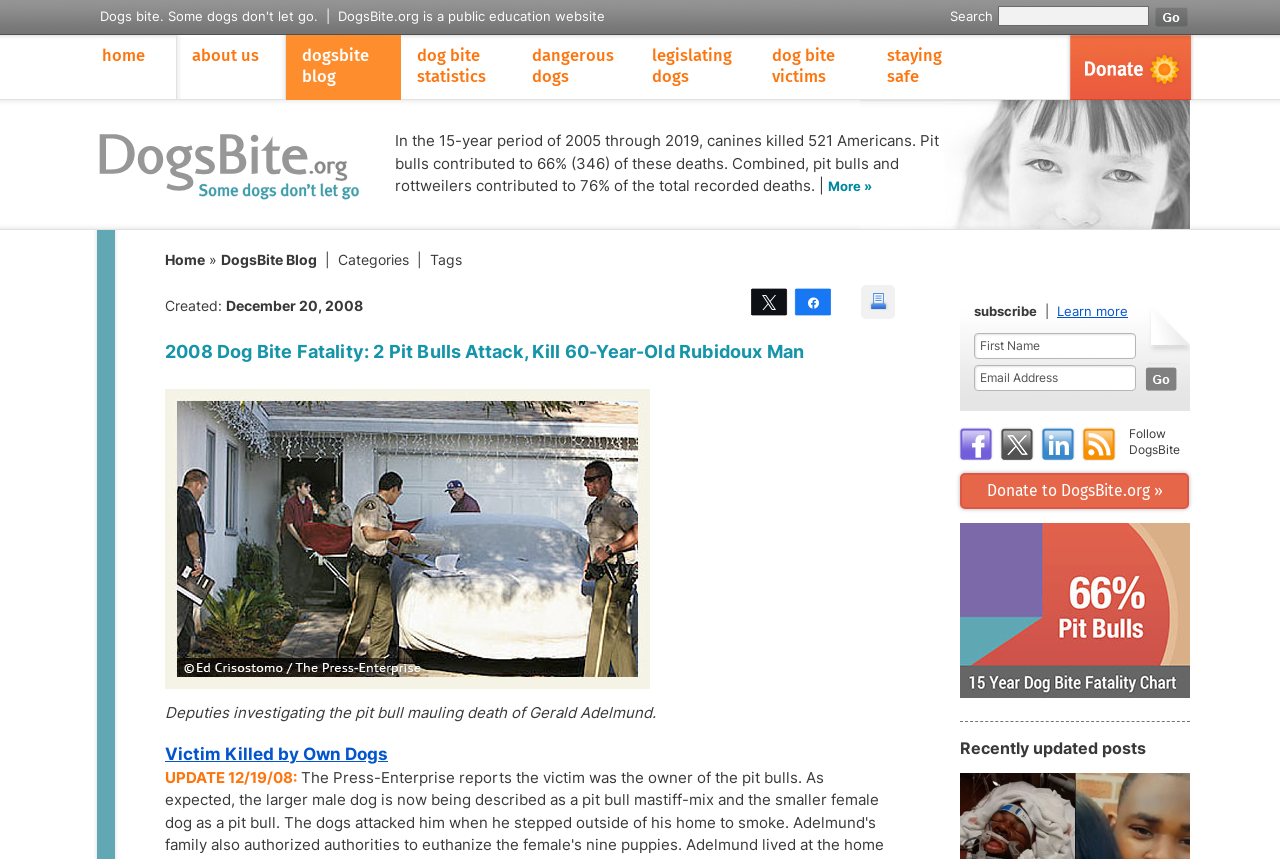What is the name of the organization behind this website?
Look at the screenshot and provide an in-depth answer.

Based on the webpage content, specifically the text 'DogsBite.org is a public education website', I can infer that the name of the organization behind this website is DogsBite.org.